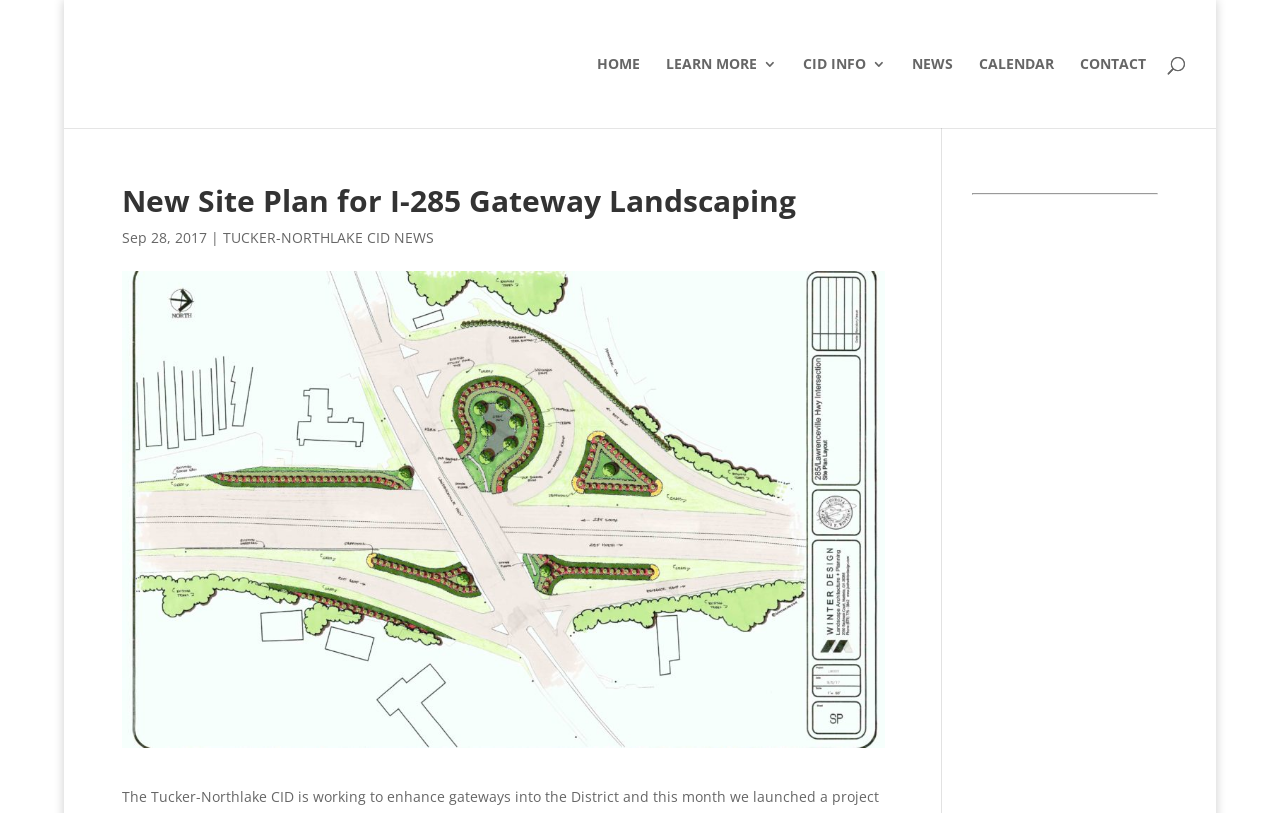What is the orientation of the separator element?
Using the image, answer in one word or phrase.

horizontal